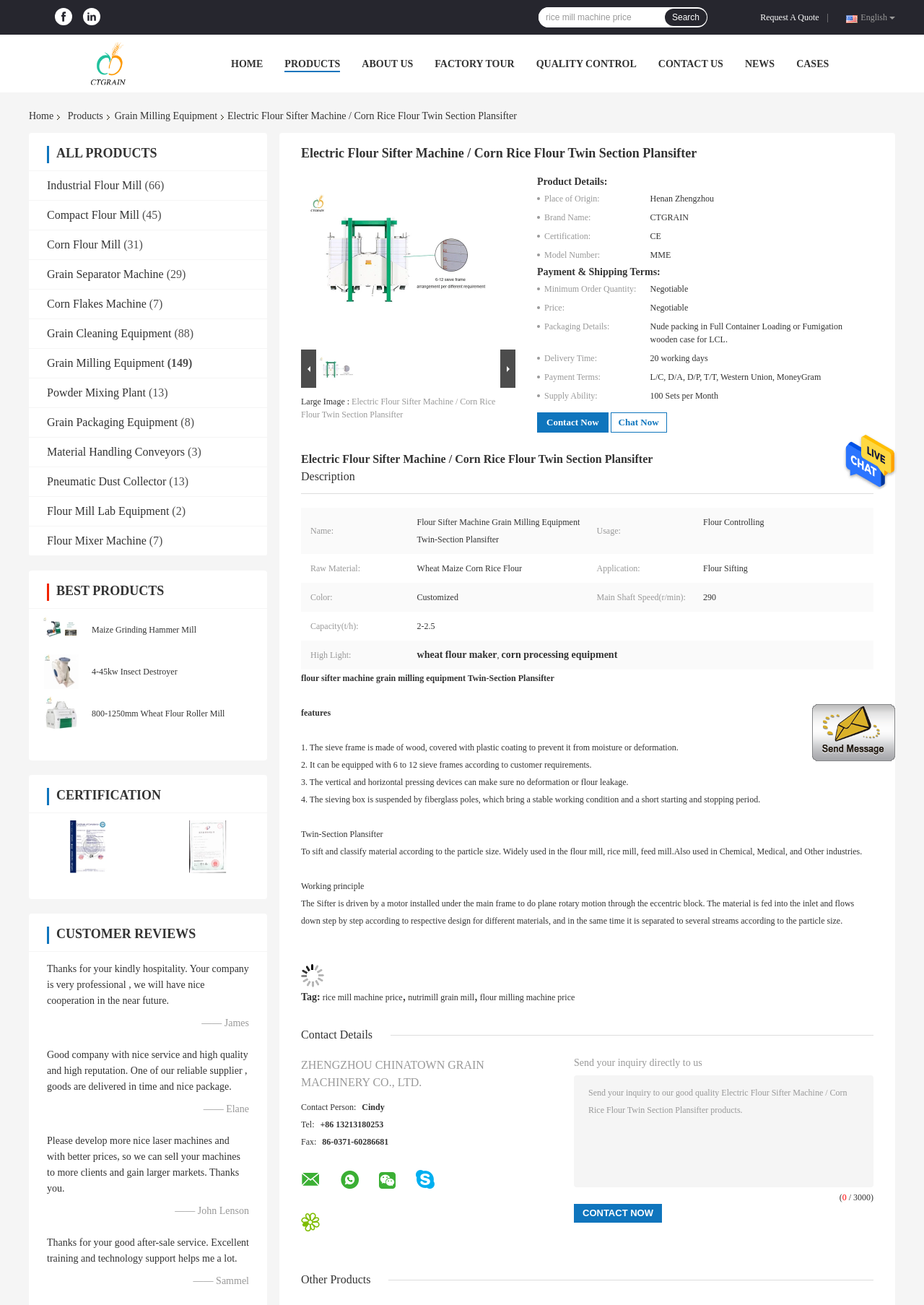Please identify the primary heading of the webpage and give its text content.

Electric Flour Sifter Machine / Corn Rice Flour Twin Section Plansifter